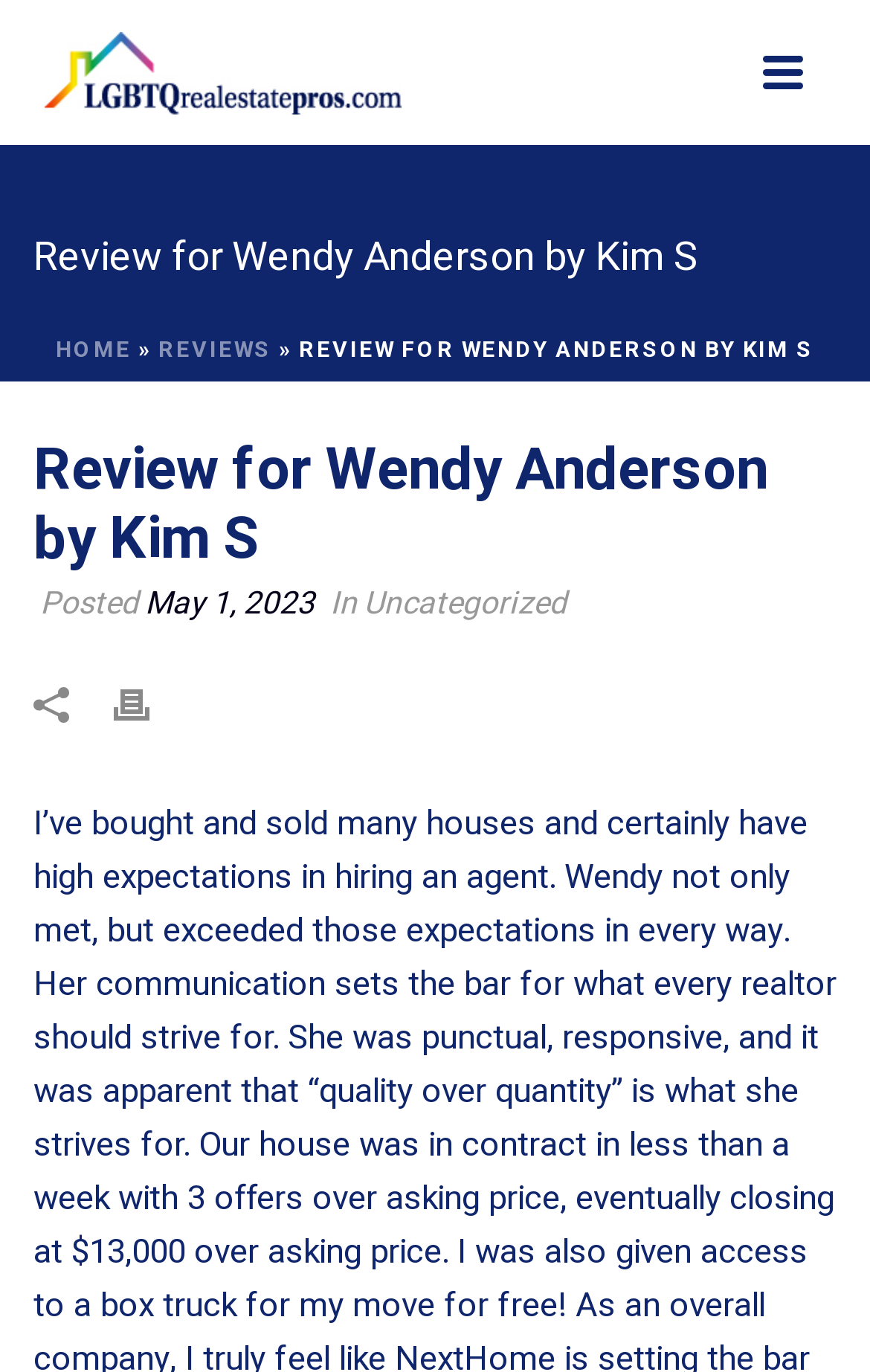Can you give a detailed response to the following question using the information from the image? What is the name of the real estate agent being reviewed?

The name of the real estate agent being reviewed can be found in the heading 'Review for Wendy Anderson by Kim S' which is located at the top of the webpage.